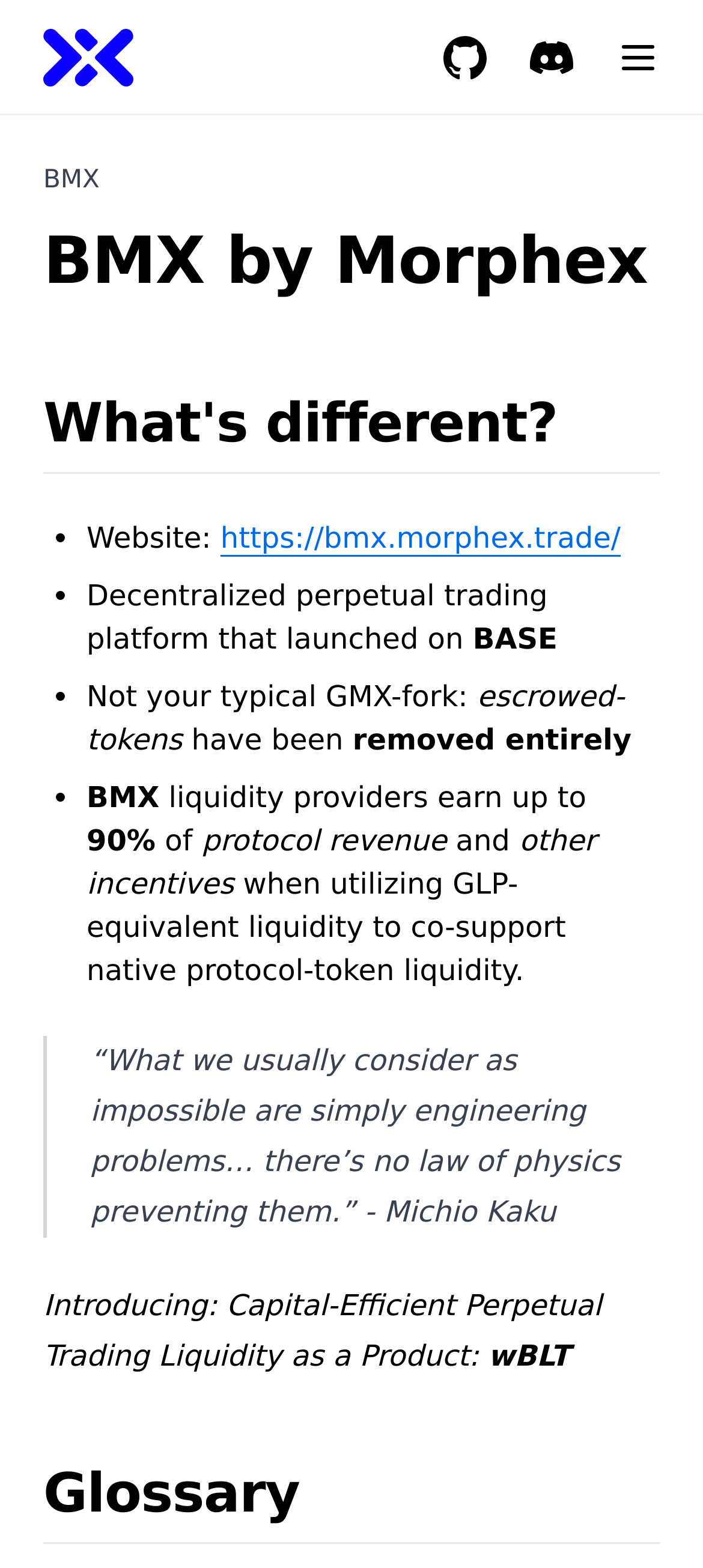Please identify the coordinates of the bounding box for the clickable region that will accomplish this instruction: "Click on Morphex Labs".

[0.062, 0.018, 0.19, 0.056]